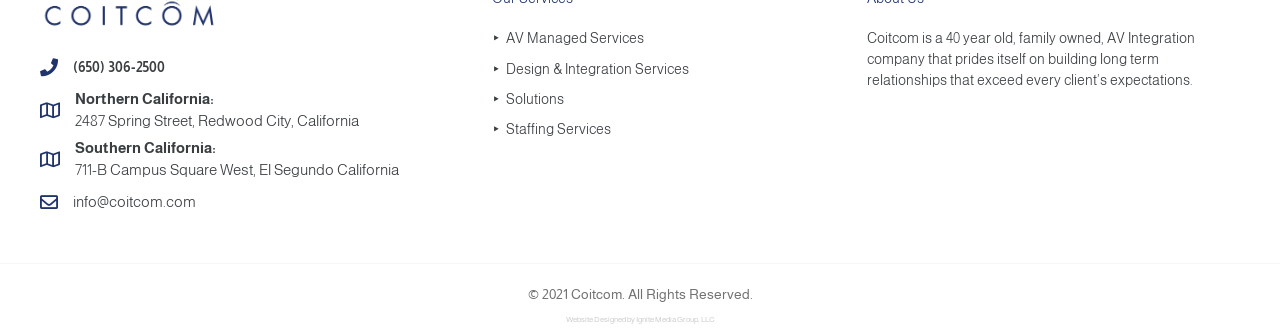Respond concisely with one word or phrase to the following query:
What services does Coitcom provide?

AV Managed Services, Design & Integration Services, Solutions, Staffing Services